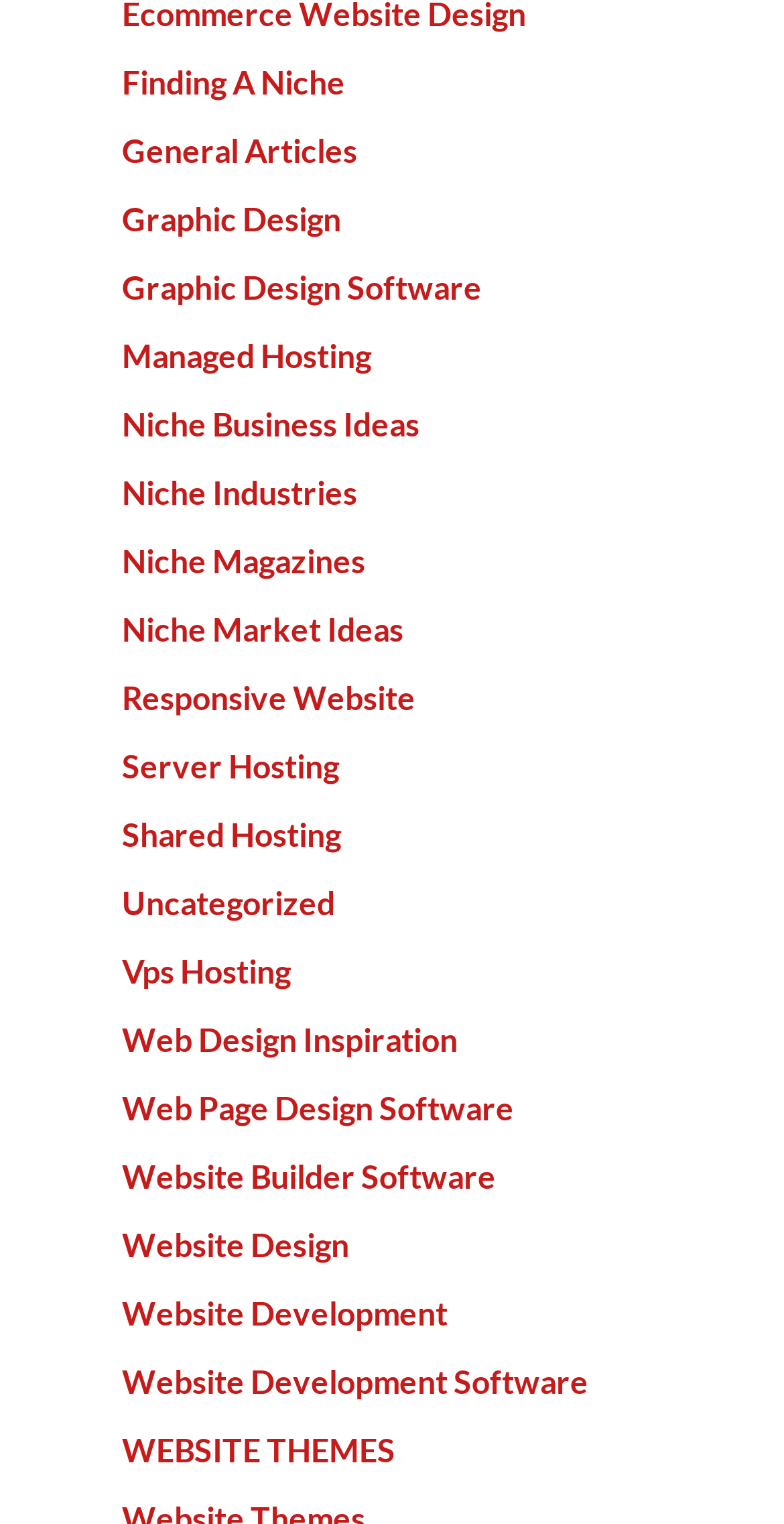Specify the bounding box coordinates of the area that needs to be clicked to achieve the following instruction: "check out Website Design".

[0.155, 0.804, 0.445, 0.829]